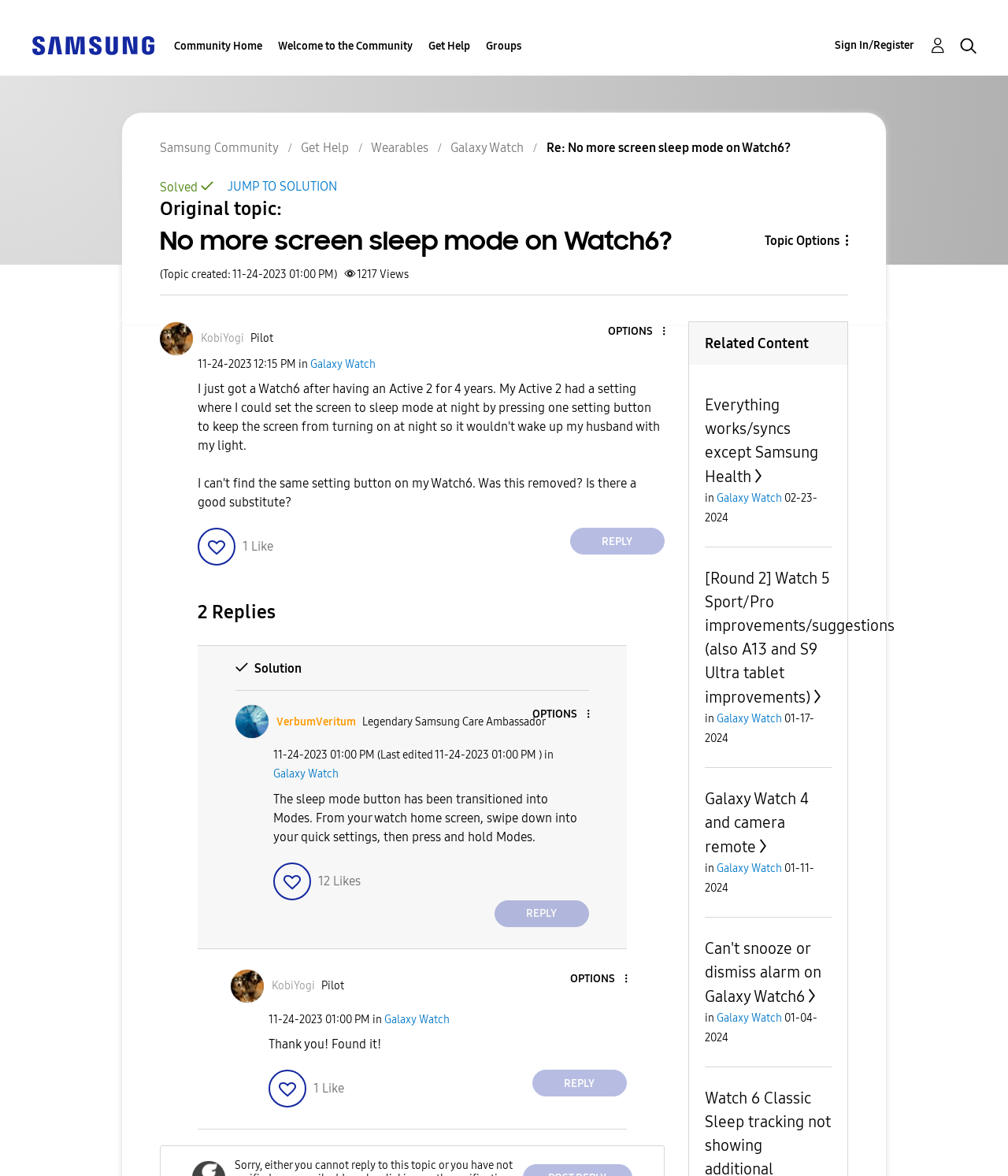Who is the author of the solution post?
Using the image as a reference, answer with just one word or a short phrase.

VerbumVeritum